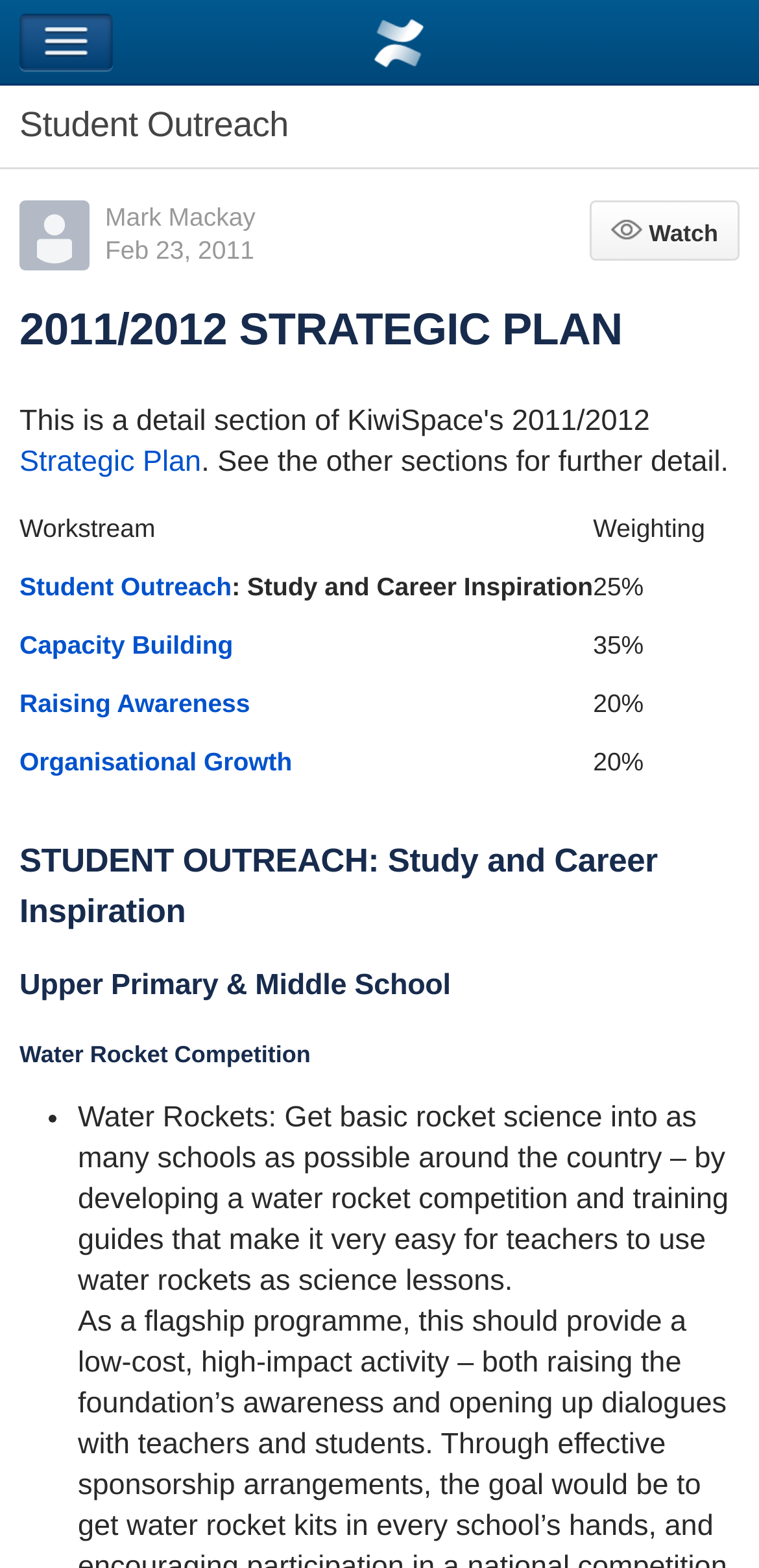Determine the bounding box coordinates for the HTML element mentioned in the following description: "alt="Authors avatar"". The coordinates should be a list of four floats ranging from 0 to 1, represented as [left, top, right, bottom].

[0.026, 0.148, 0.118, 0.169]